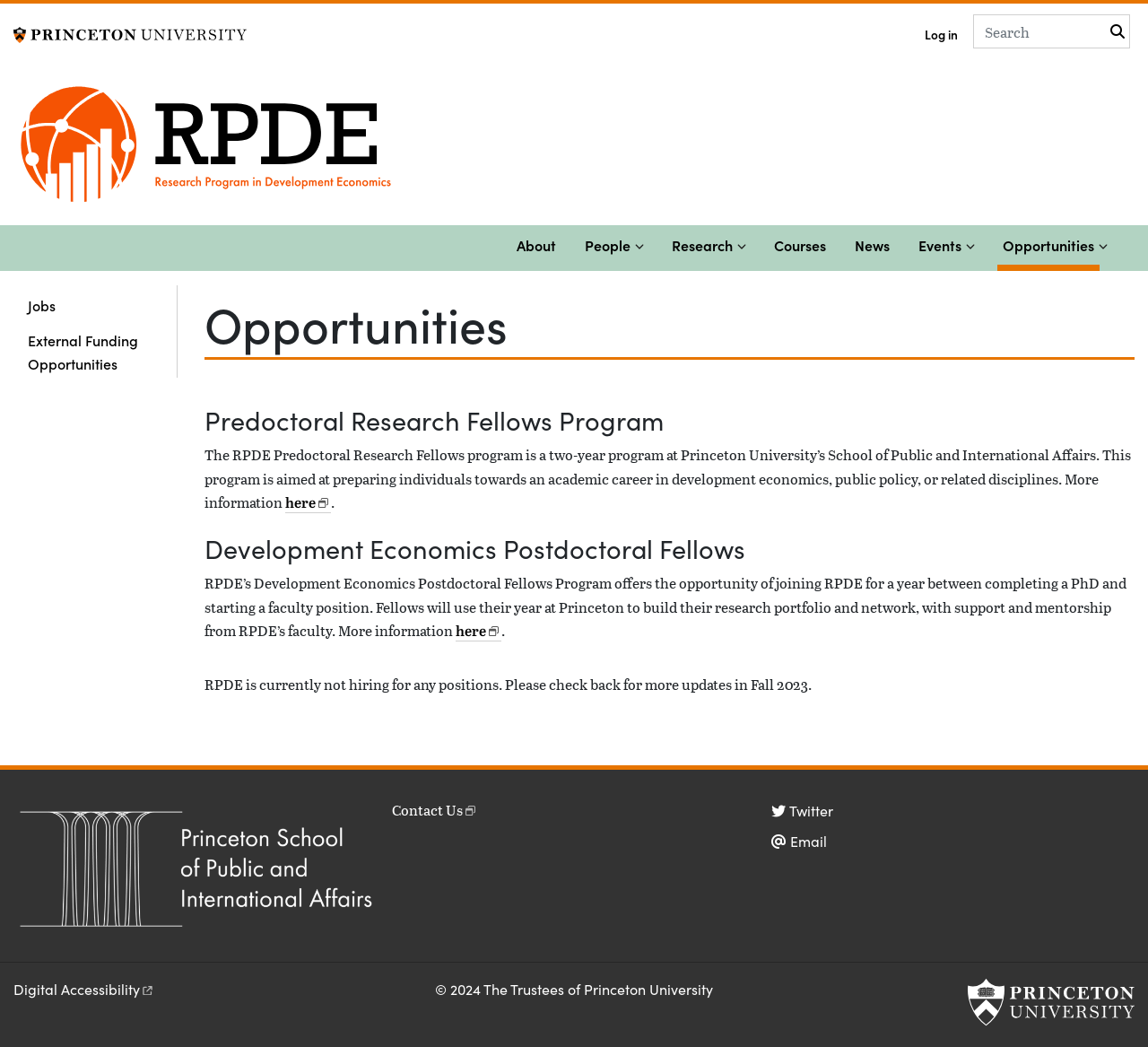Please identify the bounding box coordinates of the clickable region that I should interact with to perform the following instruction: "Search for something". The coordinates should be expressed as four float numbers between 0 and 1, i.e., [left, top, right, bottom].

[0.848, 0.014, 0.984, 0.046]